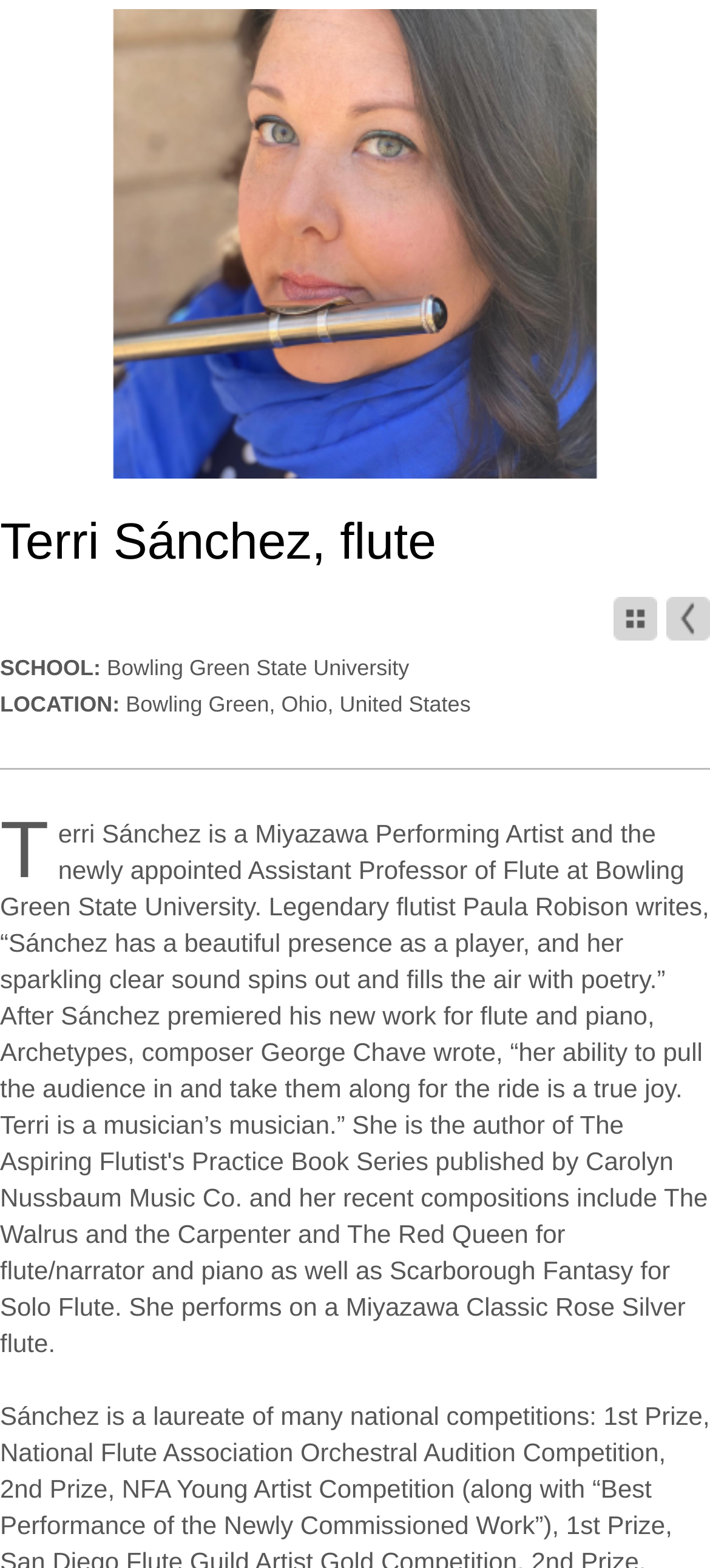Generate a thorough caption detailing the webpage content.

The webpage is about Terri Sánchez, a flute artist faculty at InterHarmony in Italy. At the top of the page, there is a large image of Terri Sánchez playing the flute, taking up almost the entire width of the page. Below the image, there is a heading with the same text, "Terri Sánchez, flute", which is also quite prominent. To the right of the heading, there are two links, positioned side by side.

Below the heading, there are two sections of text, each with a label and a description. The first section has the label "SCHOOL:" and the description "Bowling Green State University". The second section has the label "LOCATION:" and the description "Bowling Green, Ohio, United States". These sections are positioned one below the other, with a horizontal separator line in between.

Overall, the webpage has a simple and clean layout, with a focus on showcasing Terri Sánchez's profile and background information.